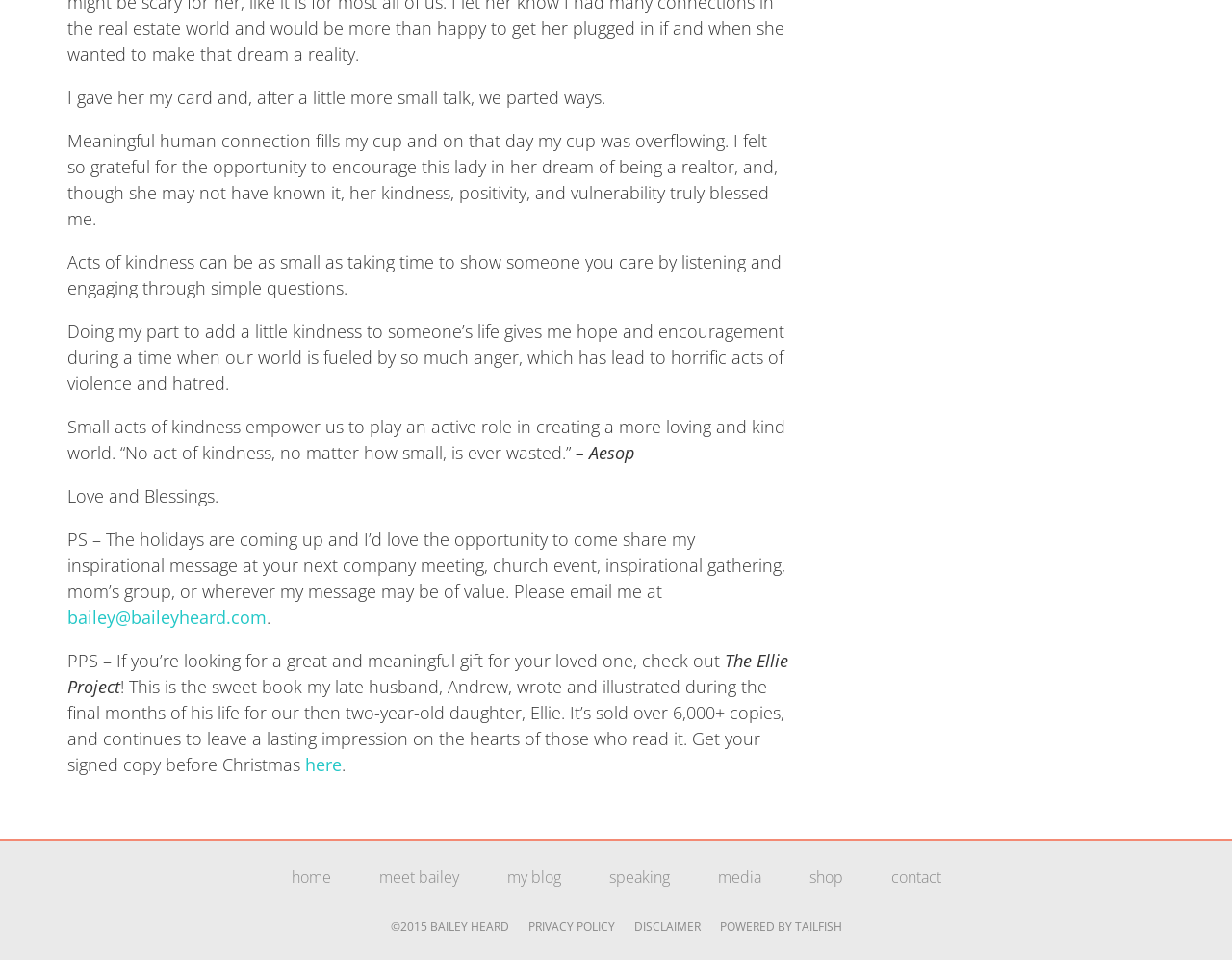Find the bounding box coordinates of the UI element according to this description: "Meet Bailey".

[0.288, 0.891, 0.392, 0.935]